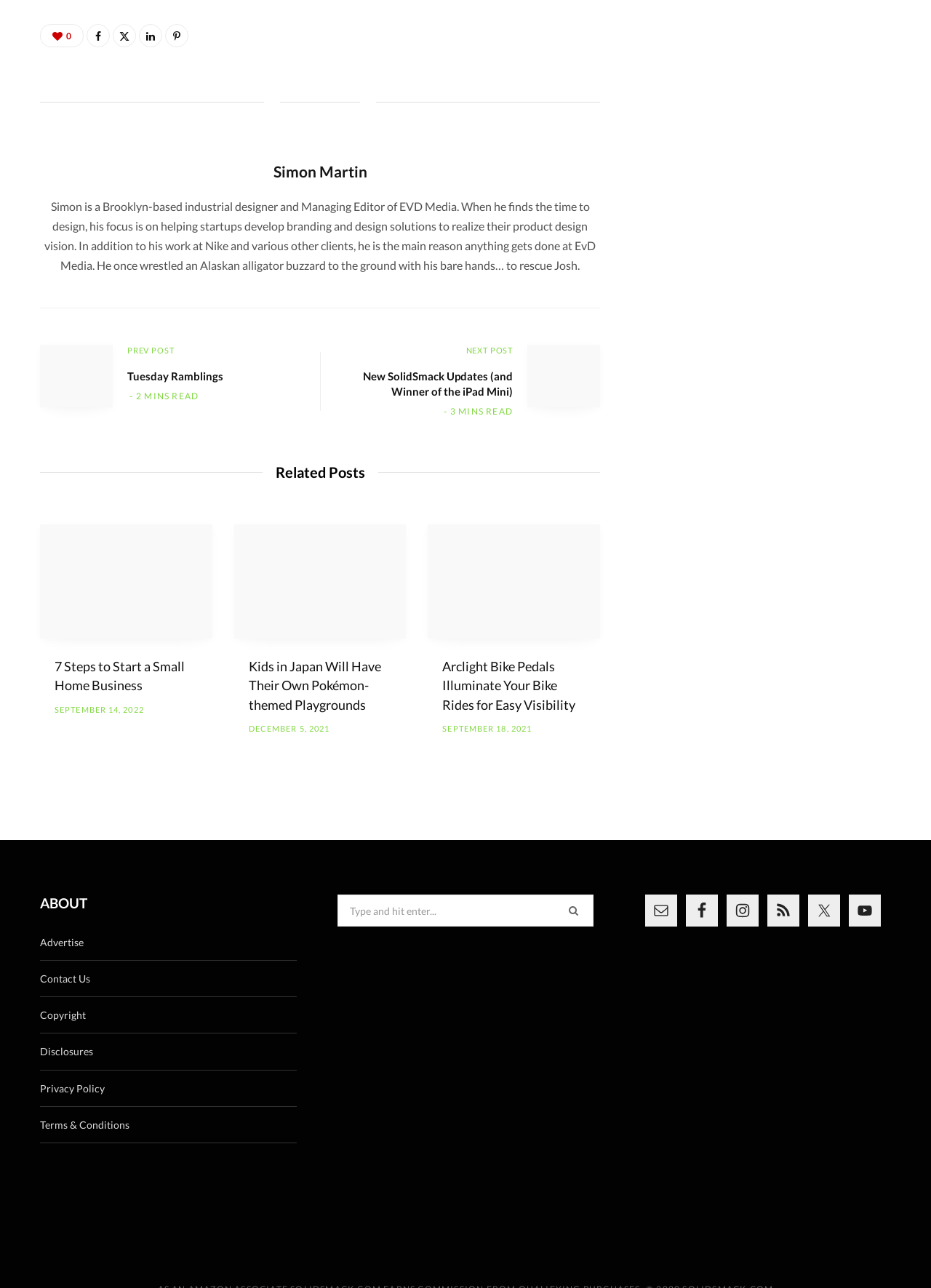Show the bounding box coordinates of the region that should be clicked to follow the instruction: "Search for something."

[0.362, 0.695, 0.638, 0.719]